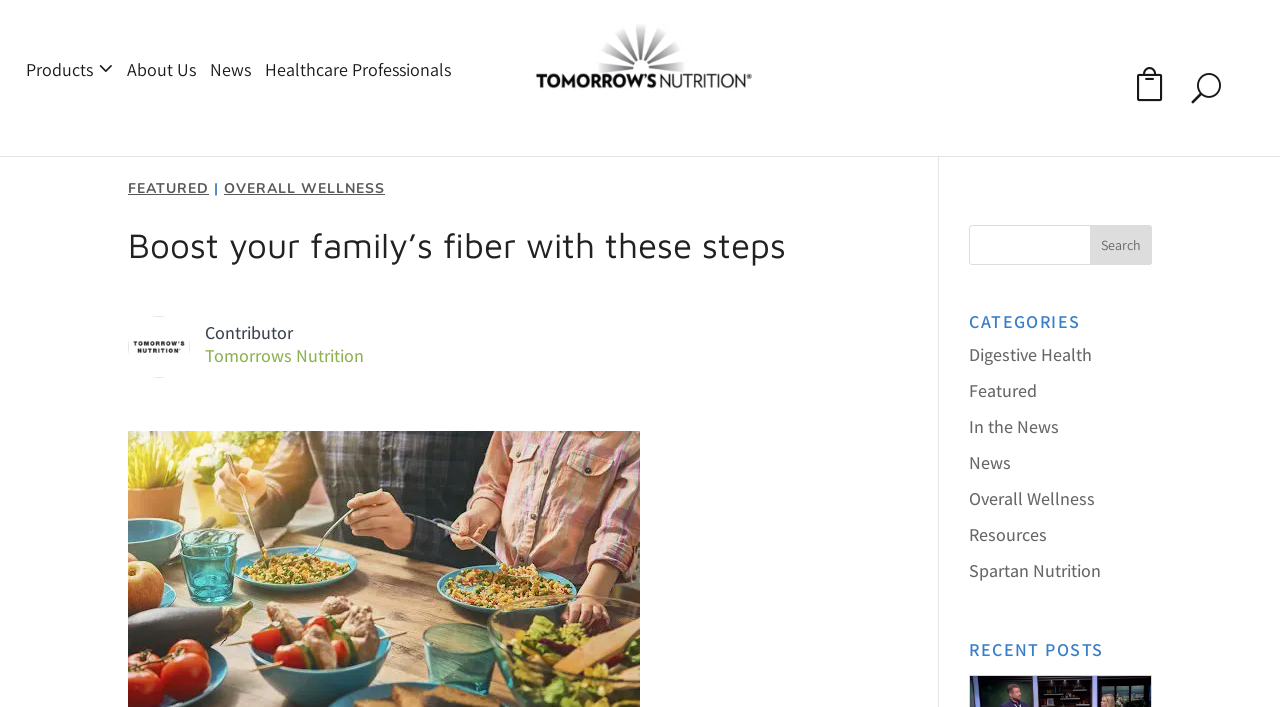Please answer the following question using a single word or phrase: 
What is the category below Digestive Health?

Featured